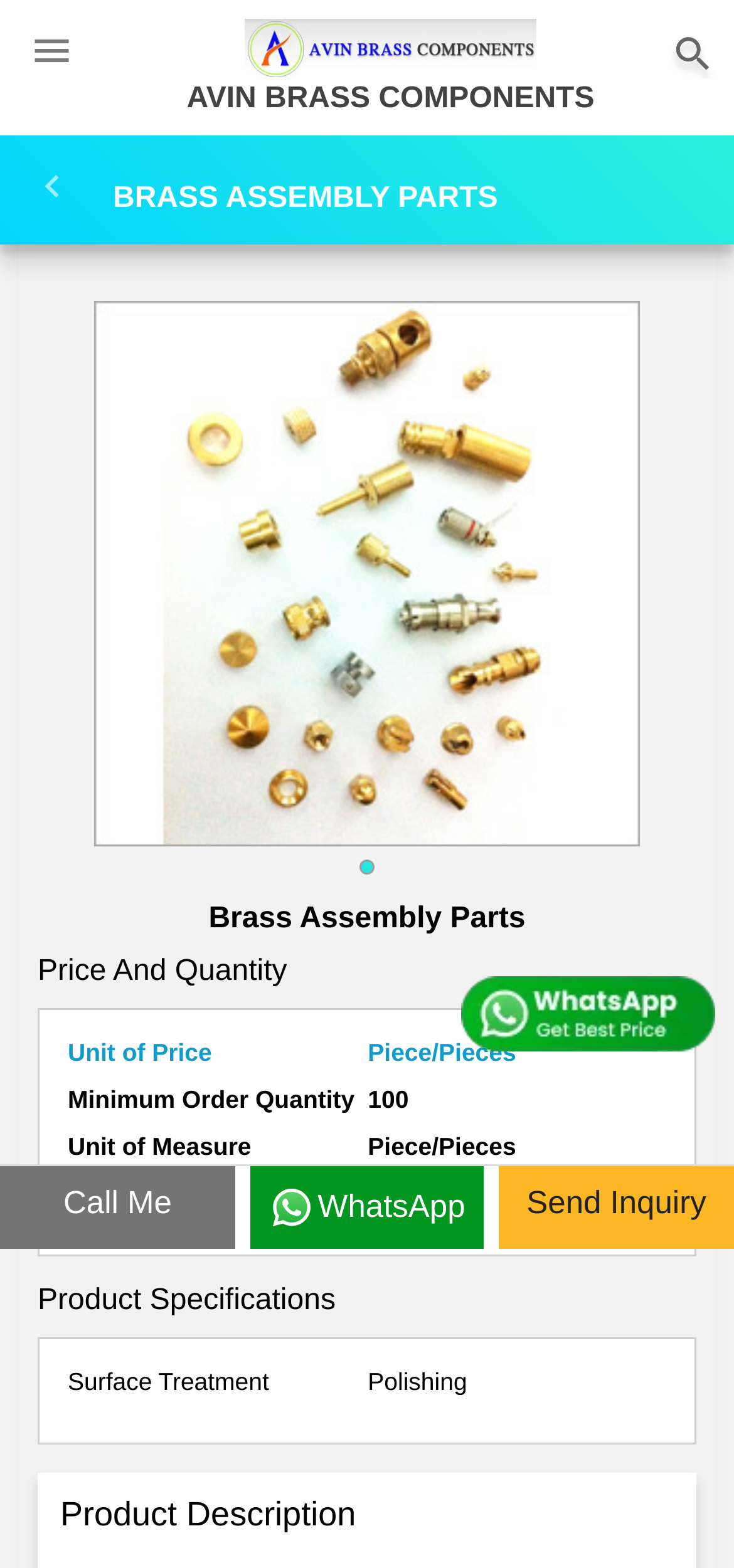What is the price of the product?
Refer to the image and give a detailed answer to the question.

The price of the product is obtained from the static text element with the text '100 INR' located below the 'Price' label.